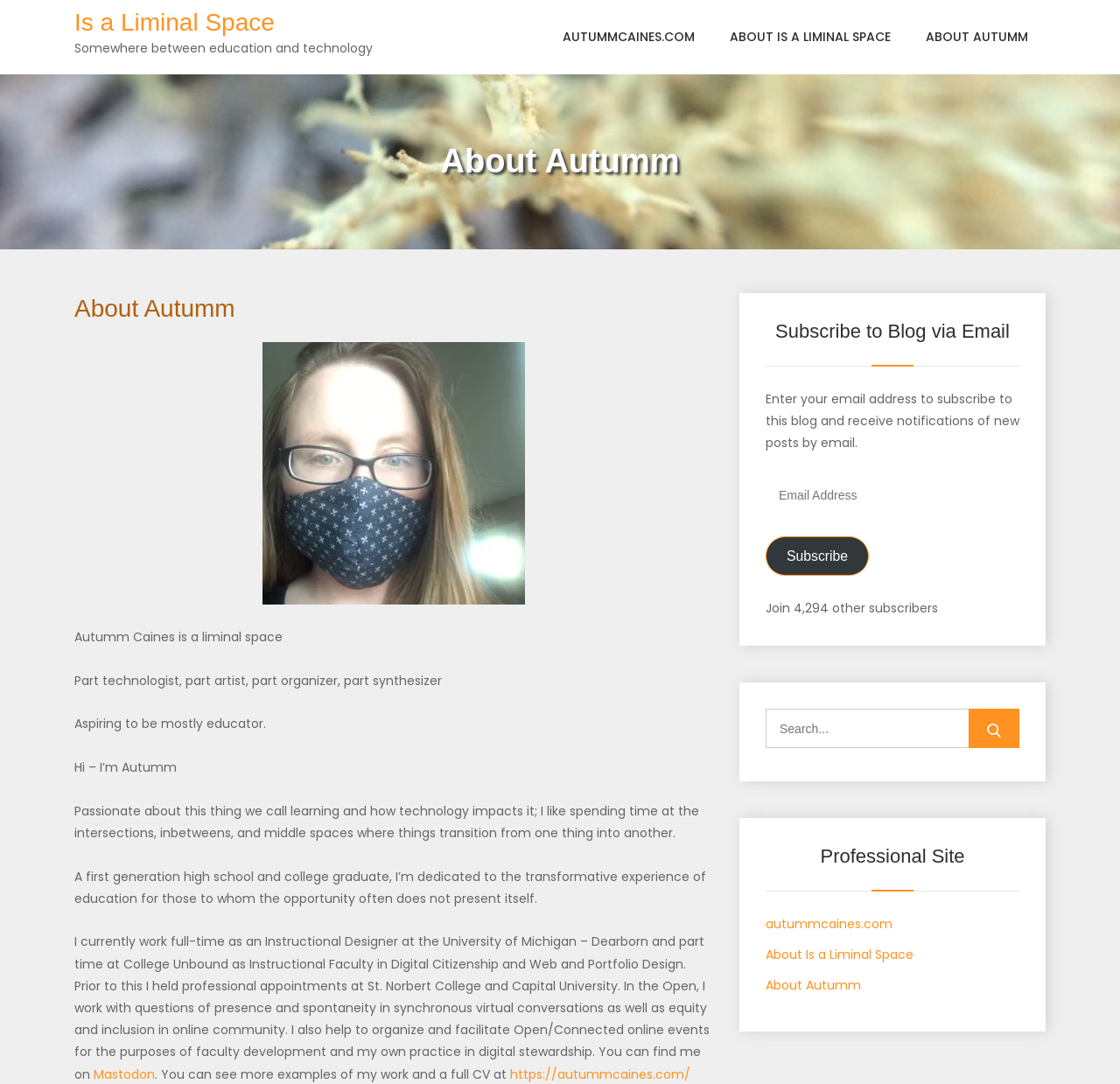What is the name of Autumm's website?
Based on the screenshot, give a detailed explanation to answer the question.

I found this answer by looking at the links on the webpage, specifically the link with the text 'autummcaines.com' which is likely the website of Autumm Caines.